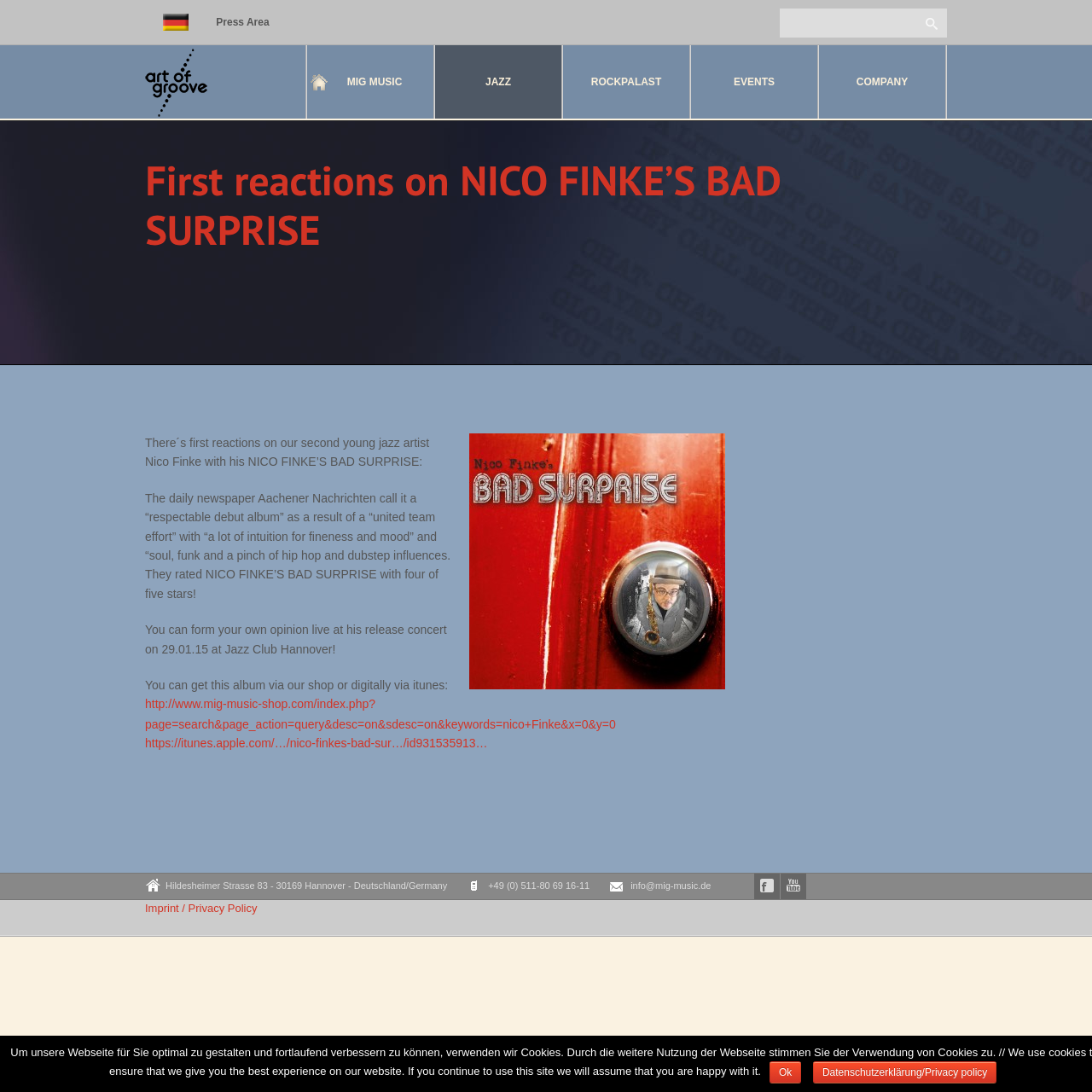Provide a one-word or one-phrase answer to the question:
How many stars did Aachener Nachrichten rate the album?

four of five